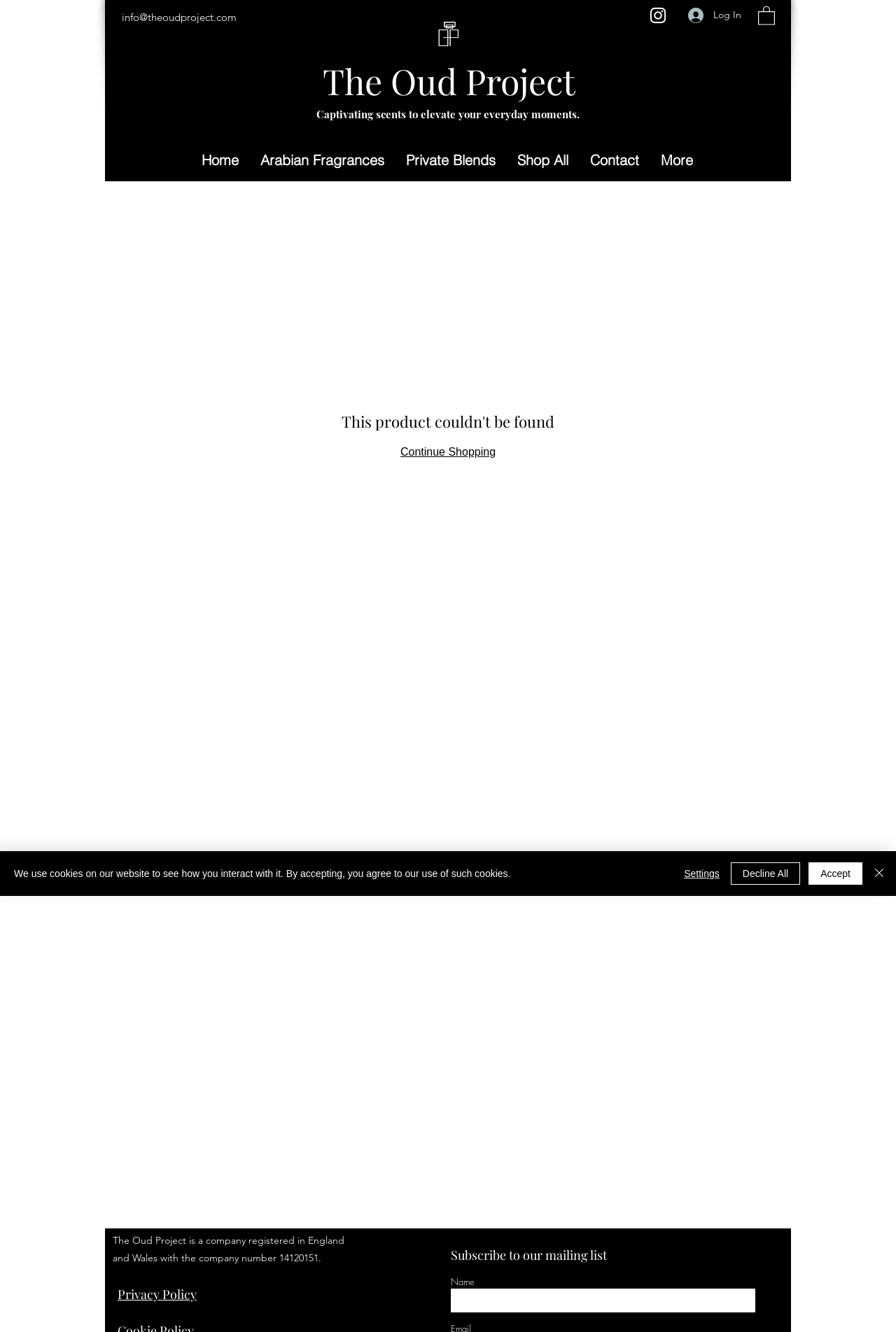Please reply to the following question with a single word or a short phrase:
What is the company name of this website?

The Oud Project